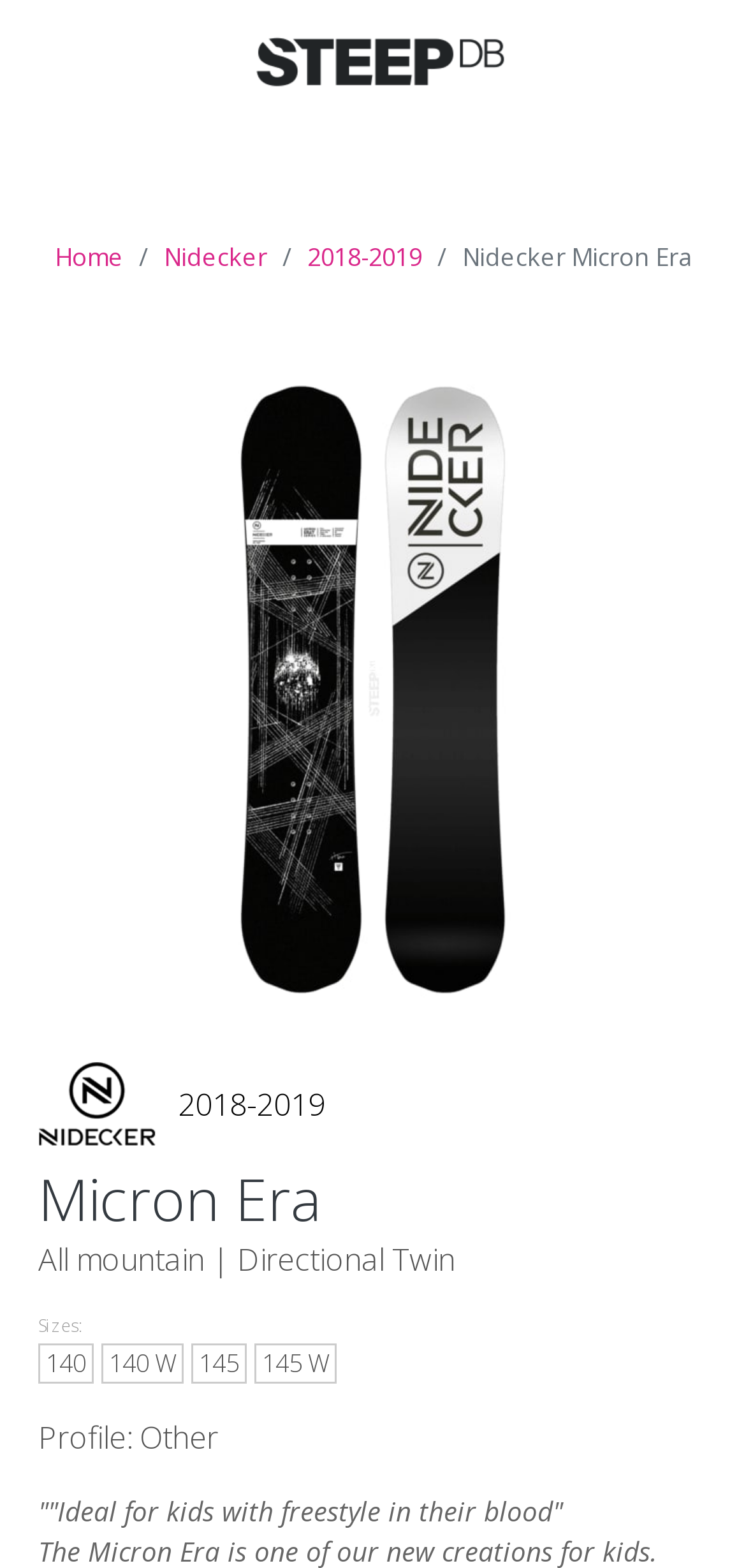Provide an in-depth caption for the webpage.

This webpage appears to be a product page for the 2018-2019 Nidecker Micron Era snowboard. At the top, there is a navigation breadcrumb with links to "Home", "Nidecker", and "2018-2019". Below this, there is a large image of the snowboard, accompanied by a link to a larger picture.

To the right of the image, there is a heading that reads "Micron Era", followed by a brief description of the snowboard as "All mountain | Directional Twin". Below this, there is a section listing the available sizes, with links to "140", "140 W", "145", and "145 W".

At the bottom of the page, there is a brief summary of the snowboard's profile, stating it is "Other". Finally, there is a quote that reads "Ideal for kids with freestyle in their blood", which is likely a key selling point for the product. Throughout the page, there are several images and links, but the overall focus is on providing information about the Nidecker Micron Era snowboard.